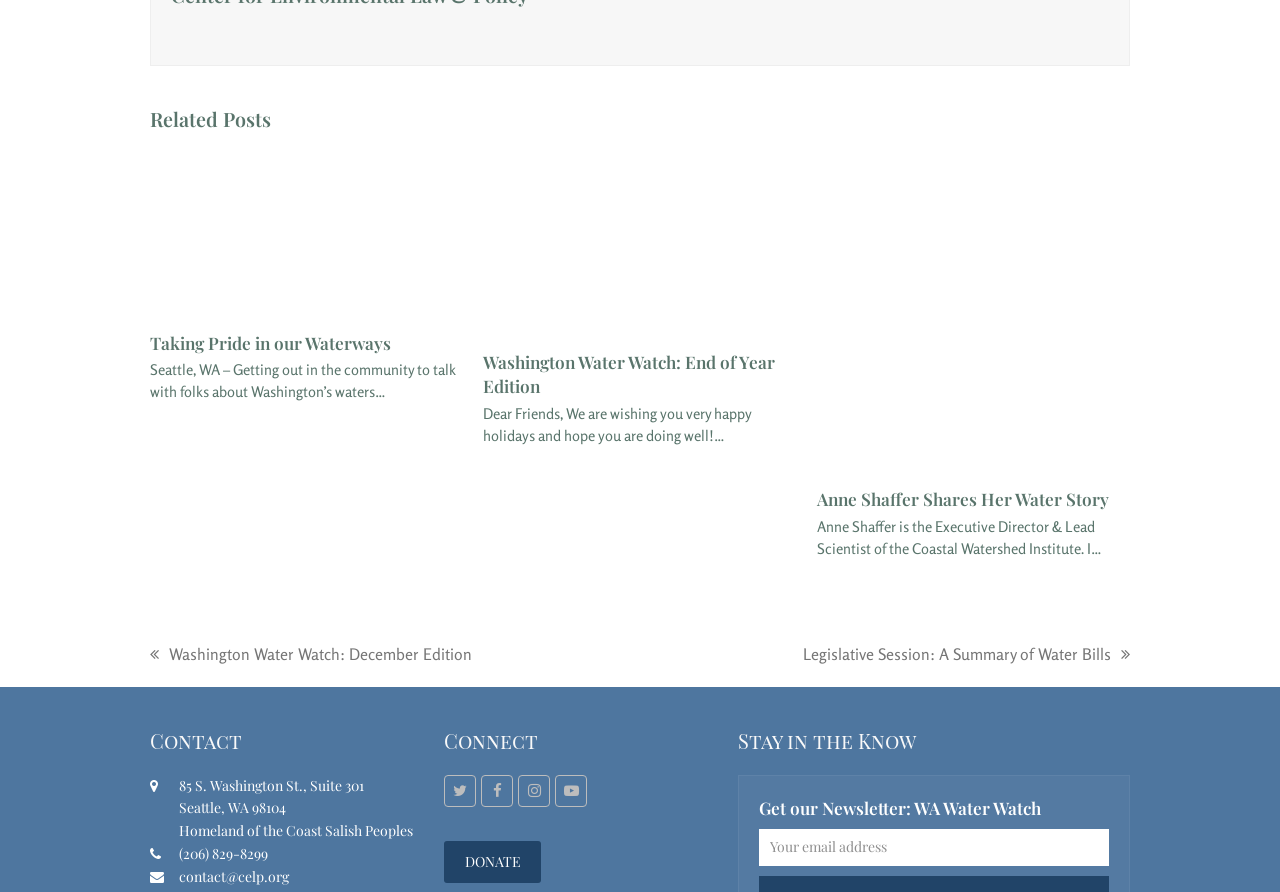Please reply to the following question with a single word or a short phrase:
What social media platforms is the organization on?

Twitter, Facebook, Instagram, Youtube